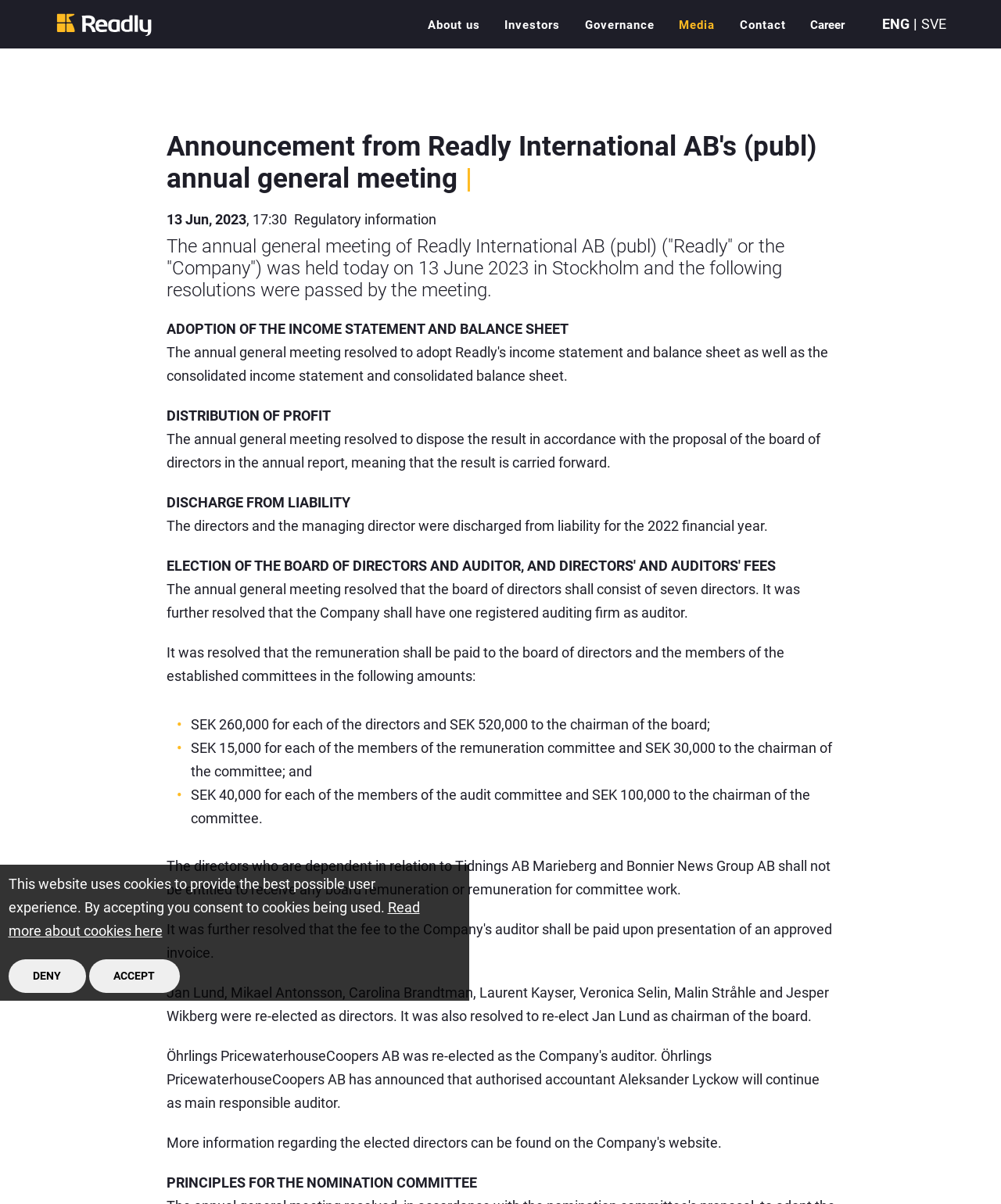Give an in-depth explanation of the webpage layout and content.

The webpage is about Readly International AB's annual general meeting. At the top, there is a logo and a link to "Readly" on the left, and a navigation menu with links to "About us", "Investors", "Governance", "Media", and "Contact" on the right. 

Below the navigation menu, there is a heading that reads "Announcement from Readly International AB's (publ) annual general meeting" followed by a time stamp "13 Jun, 2023, 17:30". 

The main content of the webpage is a regulatory announcement that discusses the resolutions passed during the annual general meeting. The text is divided into sections with headings such as "ADOPTION OF THE INCOME STATEMENT AND BALANCE SHEET", "DISTRIBUTION OF PROFIT", "DISCHARGE FROM LIABILITY", and so on. 

At the bottom of the webpage, there is a notice about the use of cookies on the website, with options to "Read more about cookies here" or to "DENY" or "ACCEPT" the use of cookies.